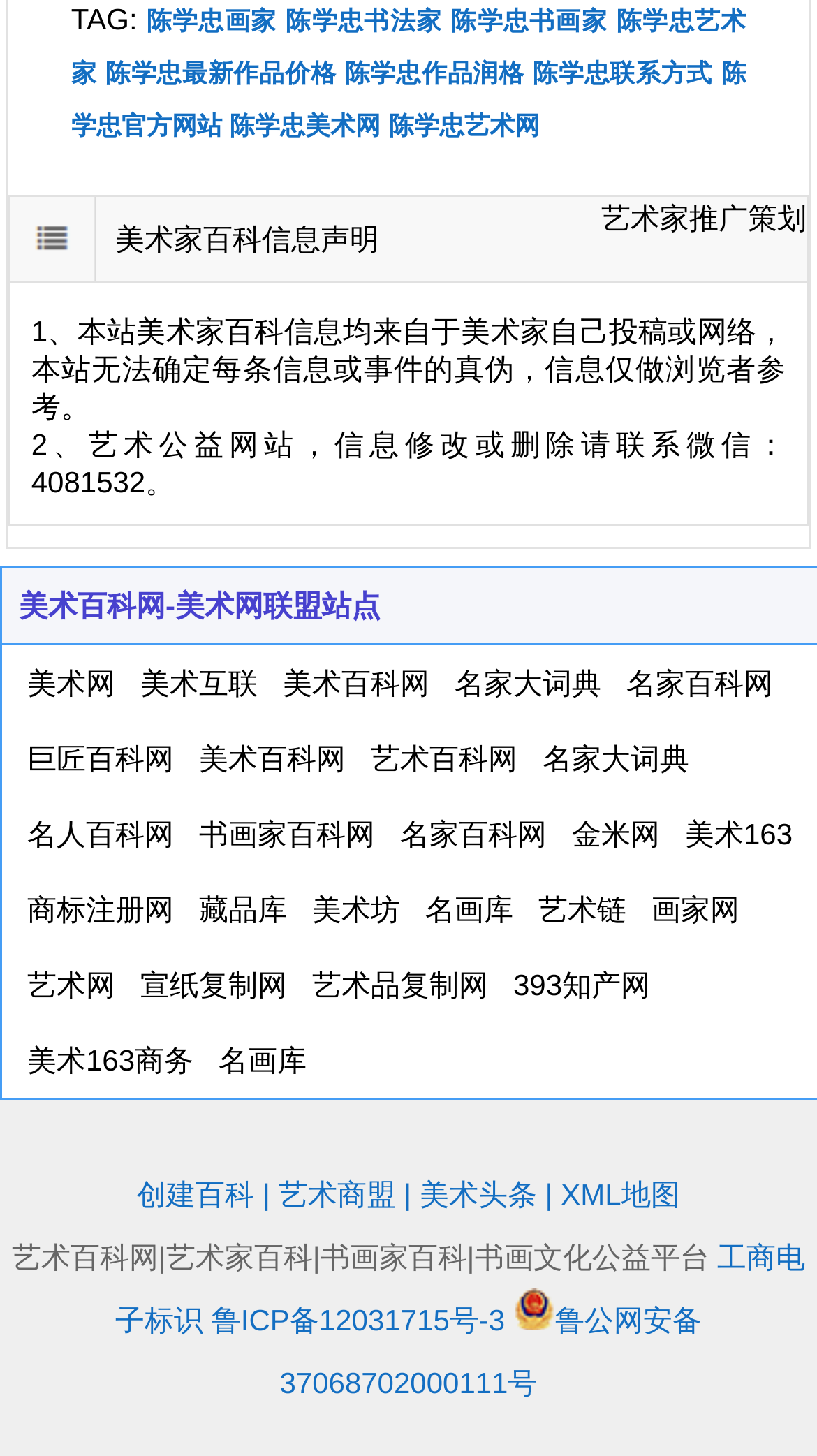Can you find the bounding box coordinates of the area I should click to execute the following instruction: "Click on the link to 陈学忠画家"?

[0.179, 0.004, 0.339, 0.025]